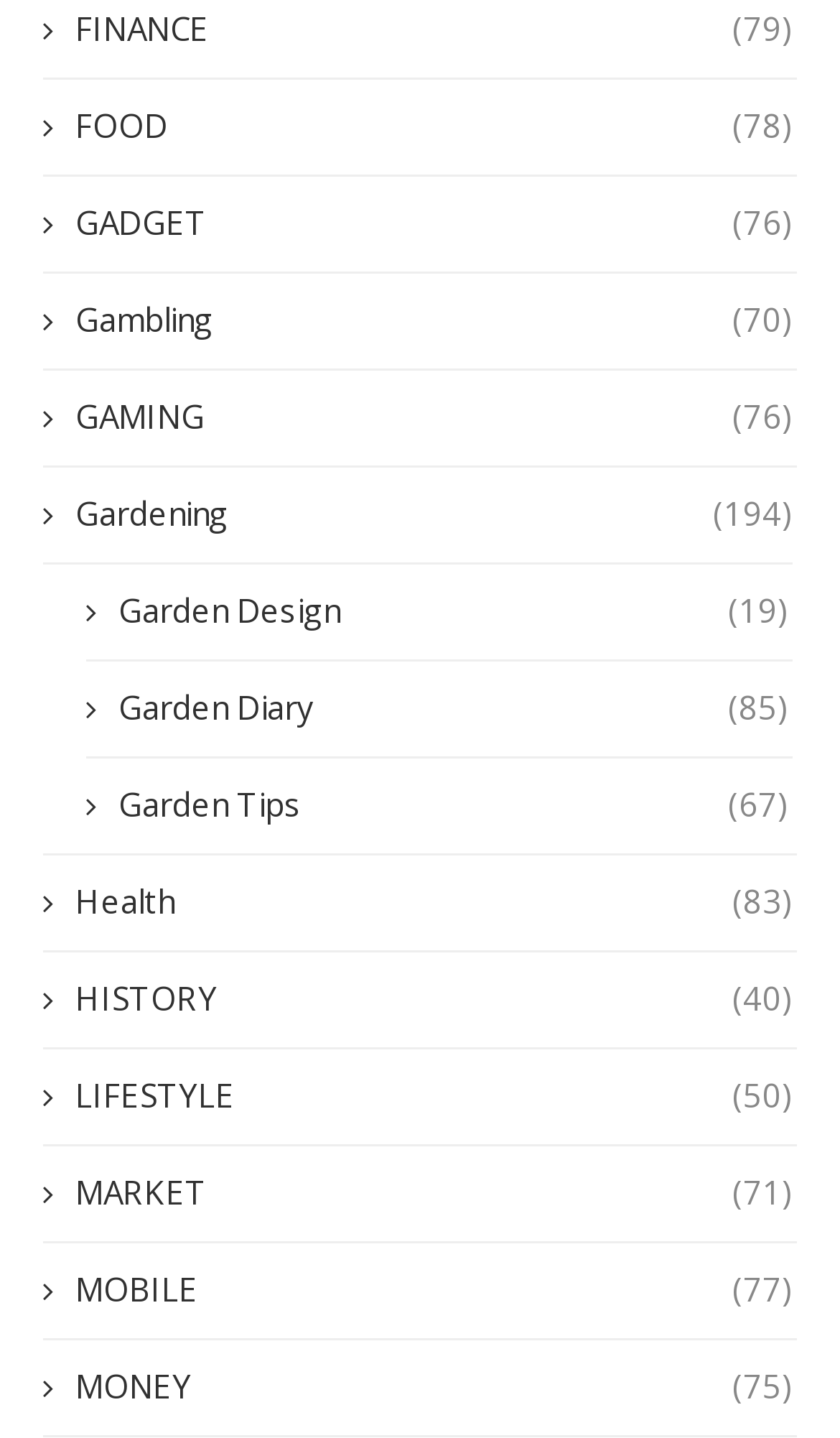Analyze the image and deliver a detailed answer to the question: How many subcategories are under Gardening?

Under the link 'Gardening (194)' with a bounding box coordinate of [0.051, 0.341, 0.944, 0.373], I found three subcategories: 'Garden Design (19)', 'Garden Diary (85)', and 'Garden Tips (67)'. These subcategories have bounding box coordinates of [0.103, 0.409, 0.938, 0.44], [0.103, 0.476, 0.938, 0.508], and [0.103, 0.544, 0.938, 0.575] respectively.